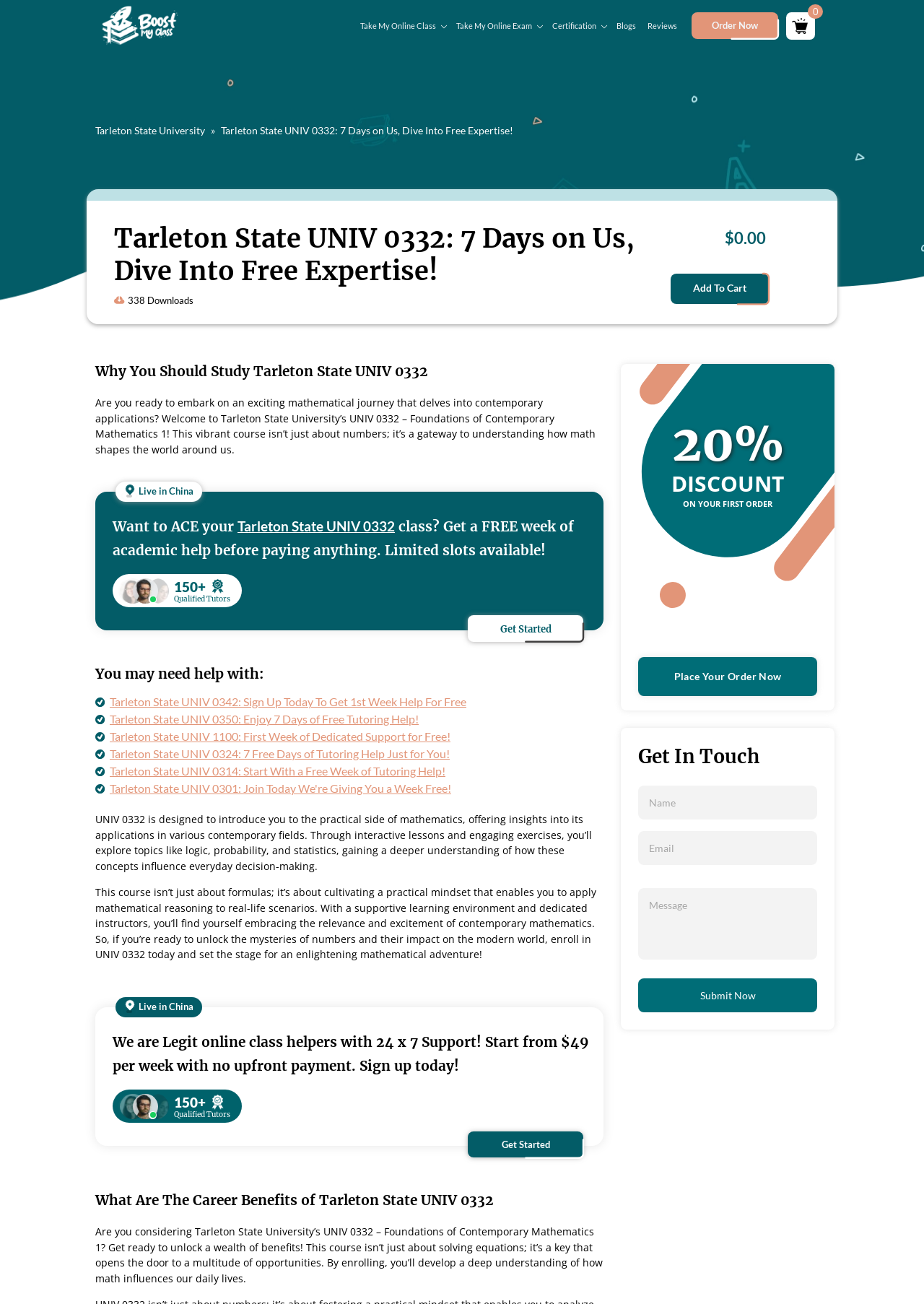Locate the bounding box coordinates of the area you need to click to fulfill this instruction: 'Click on 'Certification''. The coordinates must be in the form of four float numbers ranging from 0 to 1: [left, top, right, bottom].

[0.739, 0.015, 0.814, 0.035]